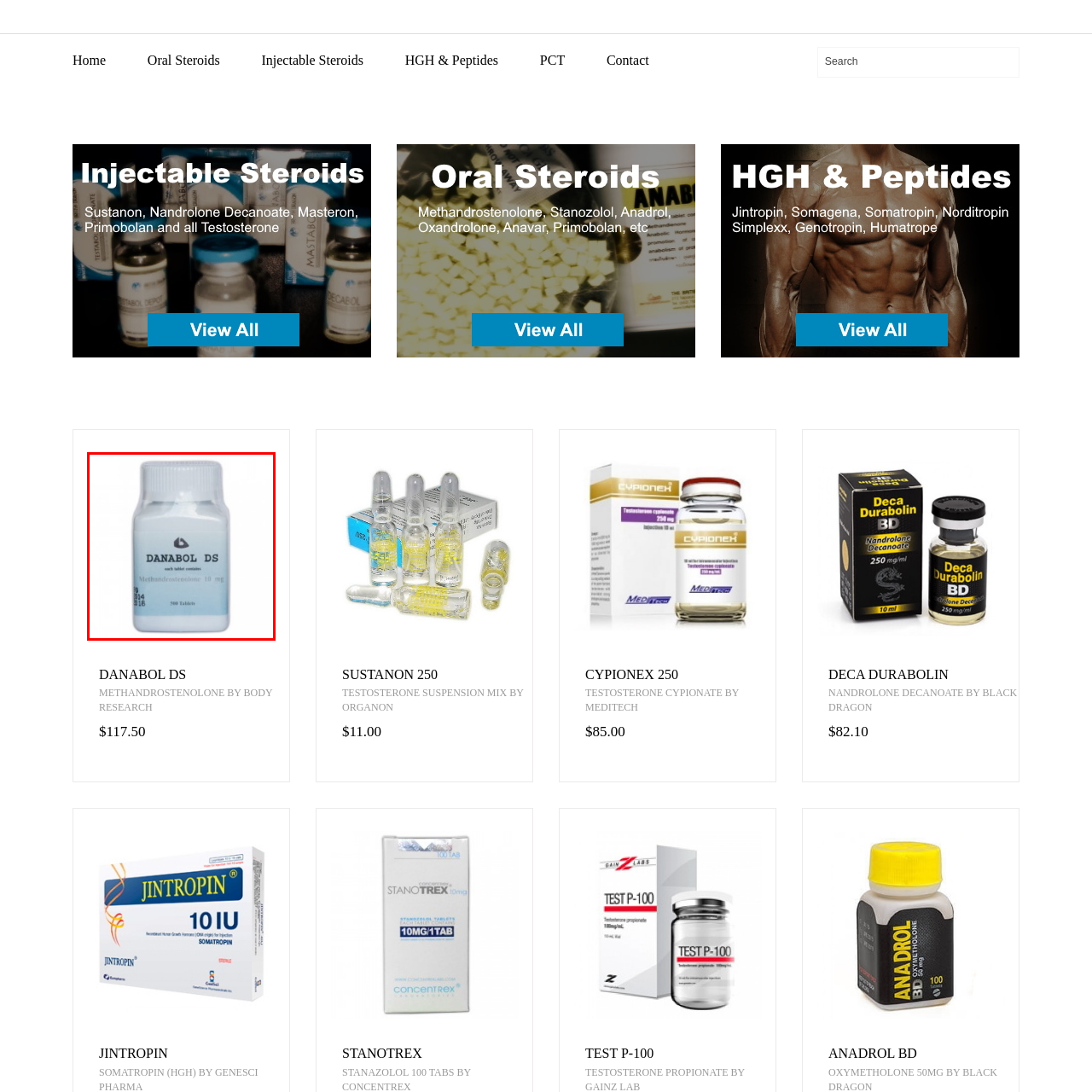Look at the section of the image marked by the red box and offer an in-depth answer to the next question considering the visual cues: How many tablets are in the container?

The container holds a substantial supply of tablets, with a total of 500 tablets, as indicated on the label.